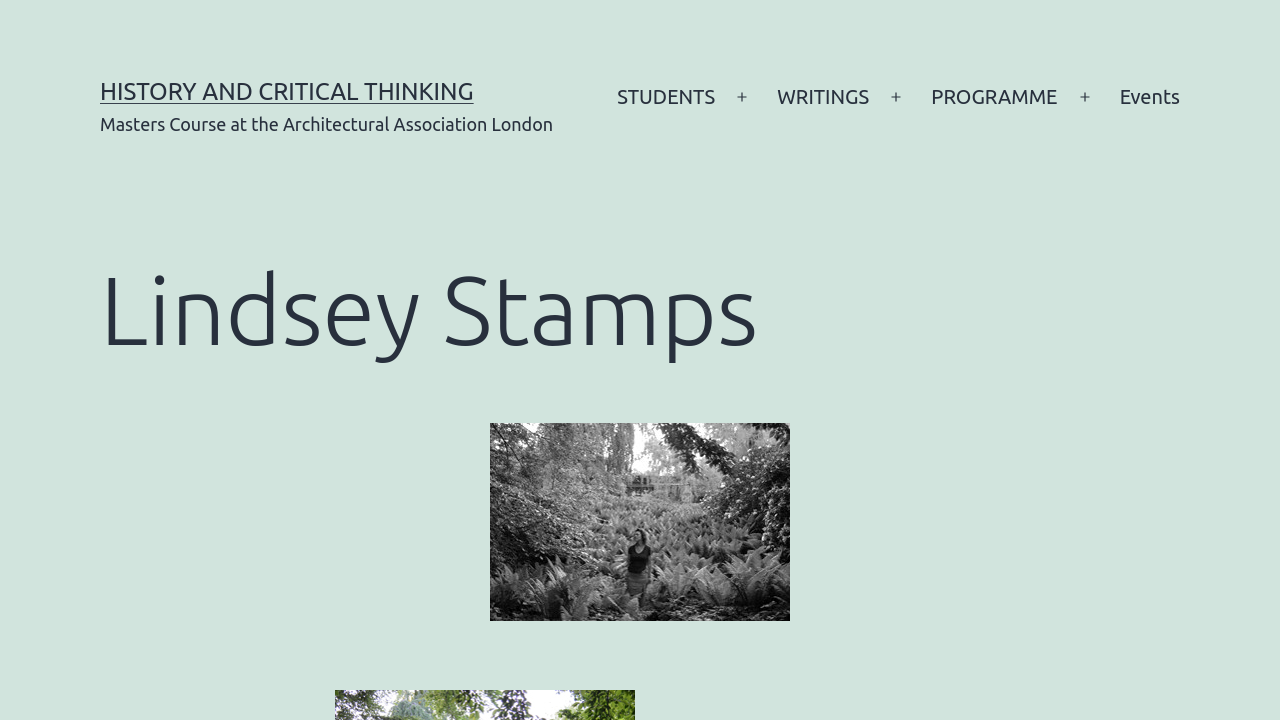Analyze the image and answer the question with as much detail as possible: 
What is the name of the person?

The heading element 'Lindsey Stamps' suggests that the name of the person is 'Lindsey Stamps', which is also reflected in the root element's text.